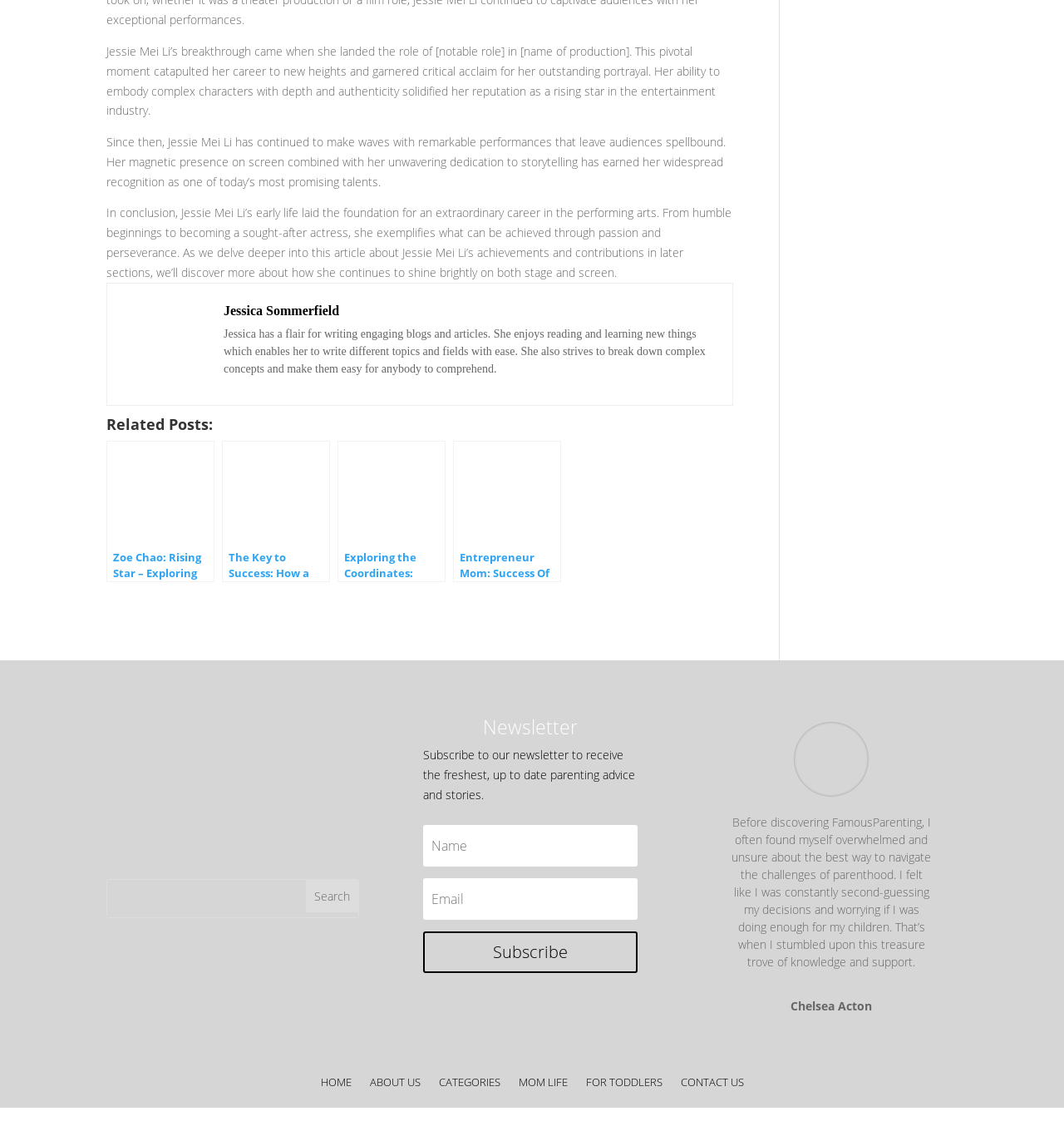Locate the bounding box coordinates of the area where you should click to accomplish the instruction: "Subscribe to the newsletter".

[0.398, 0.817, 0.599, 0.853]